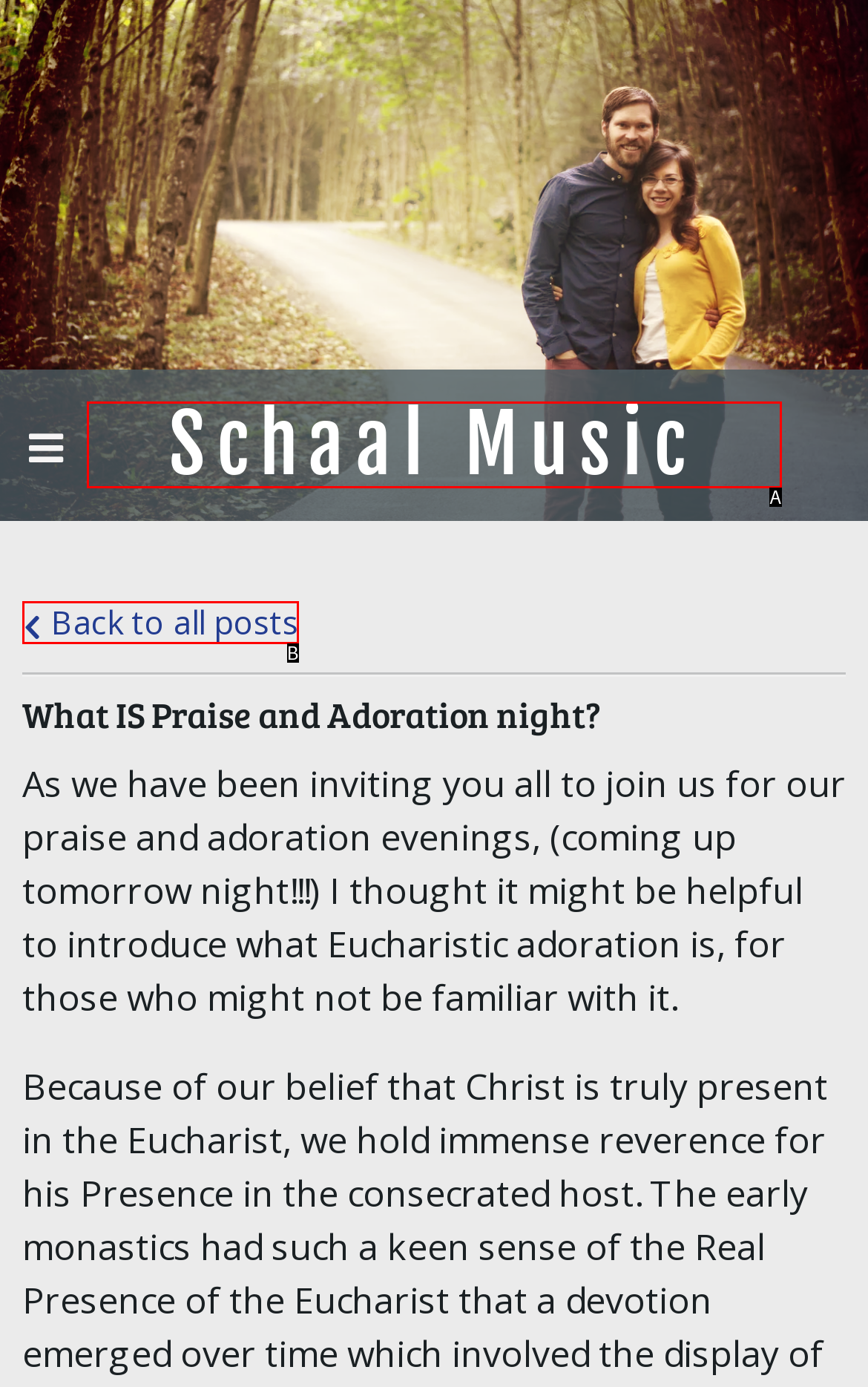Identify the UI element that corresponds to this description: Back to all posts
Respond with the letter of the correct option.

B